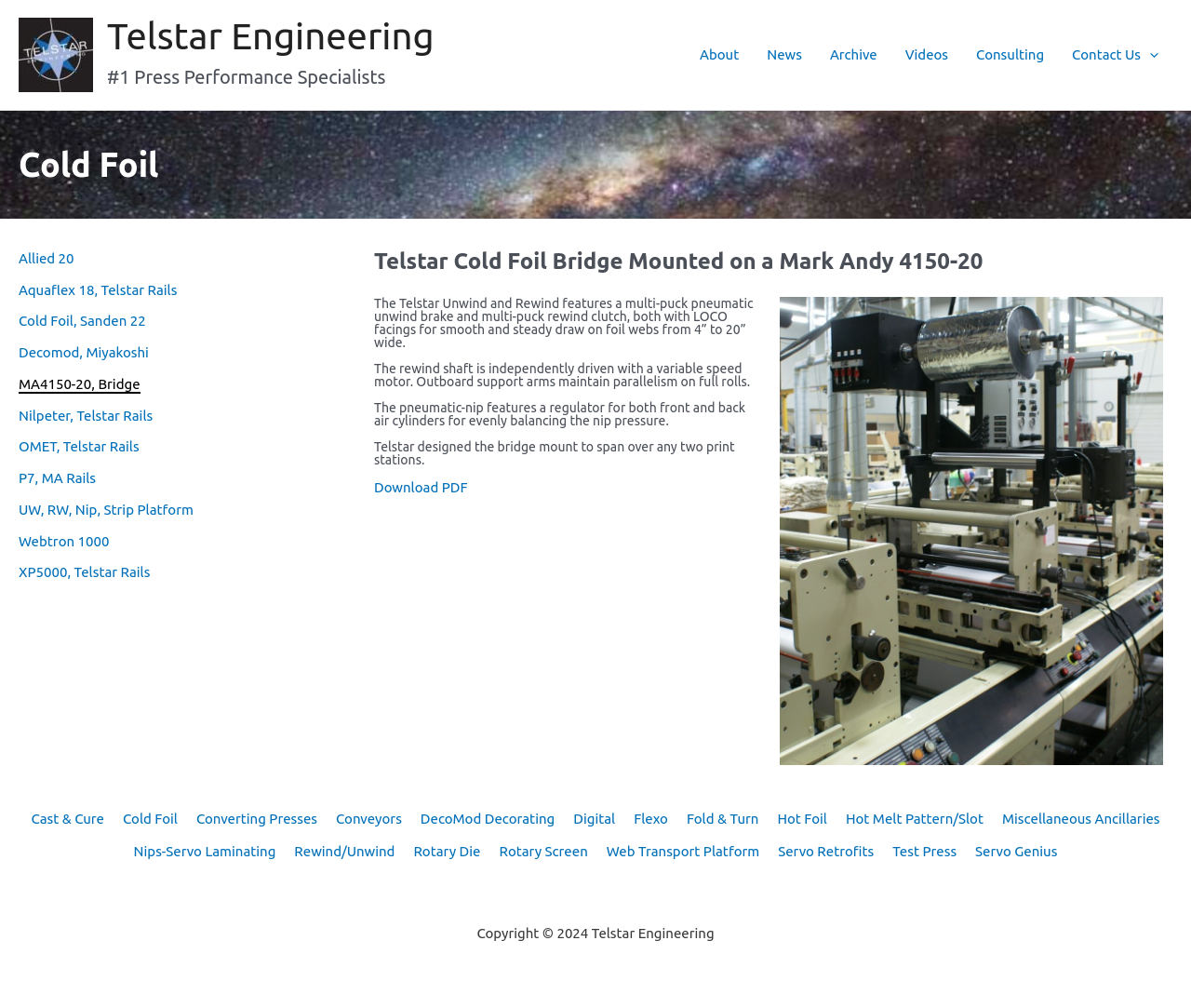What is the year of copyright?
Answer the question with a single word or phrase derived from the image.

2024